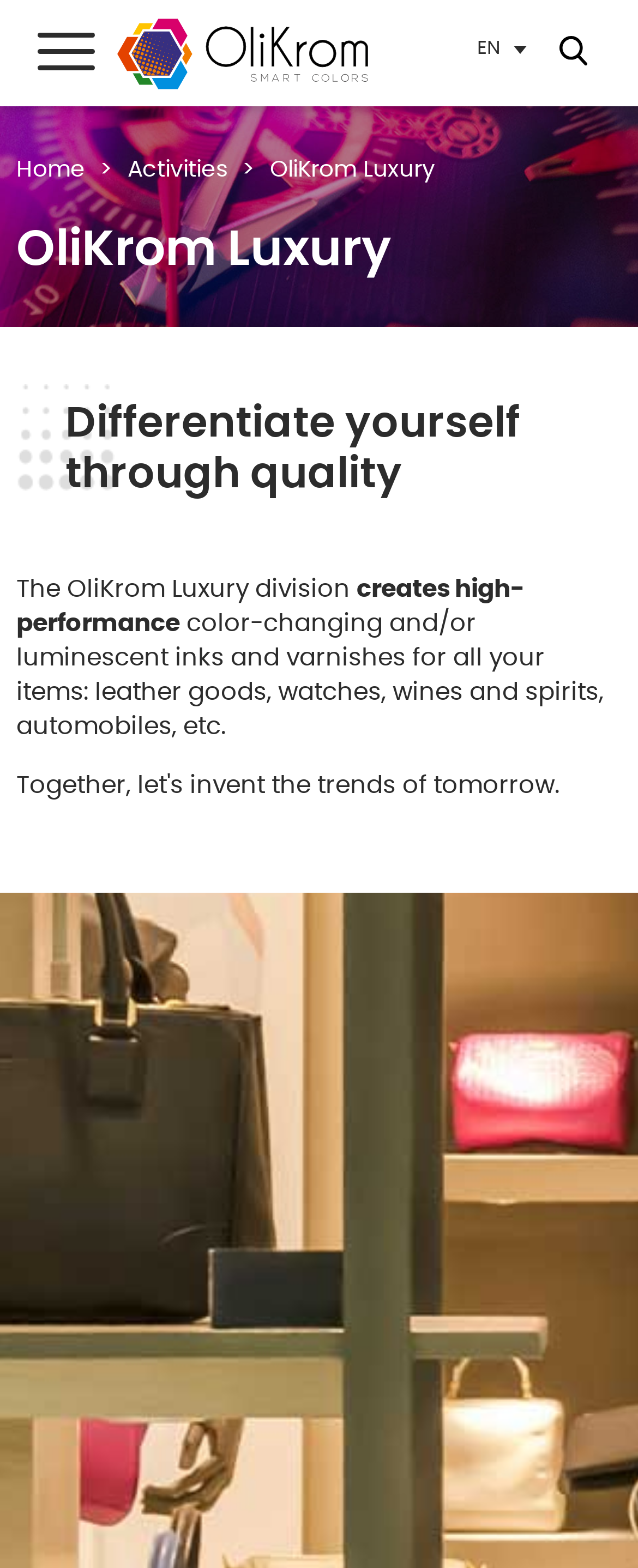What is the purpose of OliKrom's materials? Examine the screenshot and reply using just one word or a brief phrase.

Differentiate yourself through quality